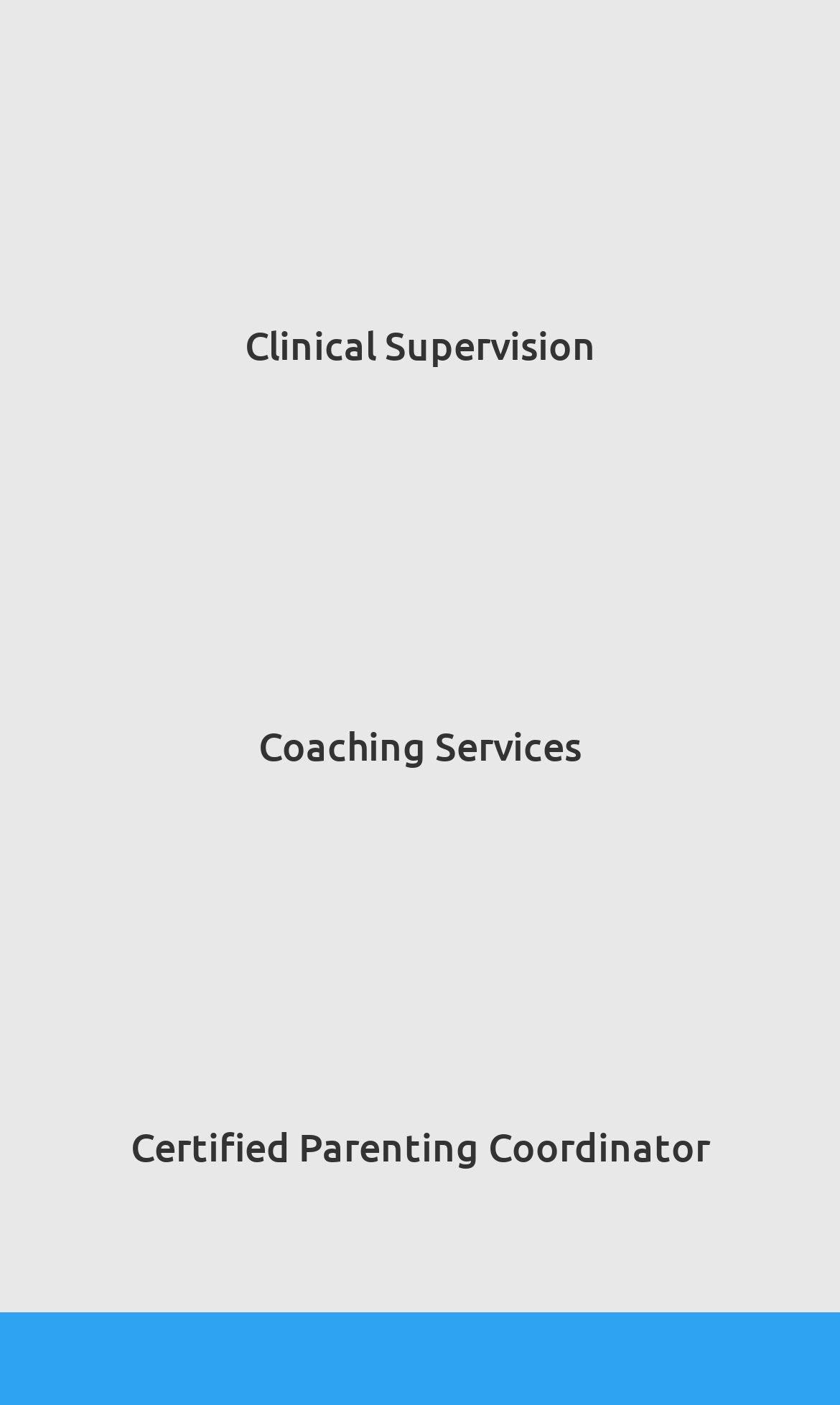What is the position of the 'Certified Parenting Coordinator' link?
Please ensure your answer is as detailed and informative as possible.

I compared the y1 and y2 coordinates of the bounding box for each link element. The 'Certified Parenting Coordinator' link has the largest y1 and y2 values, indicating that it is positioned at the bottom of the webpage.